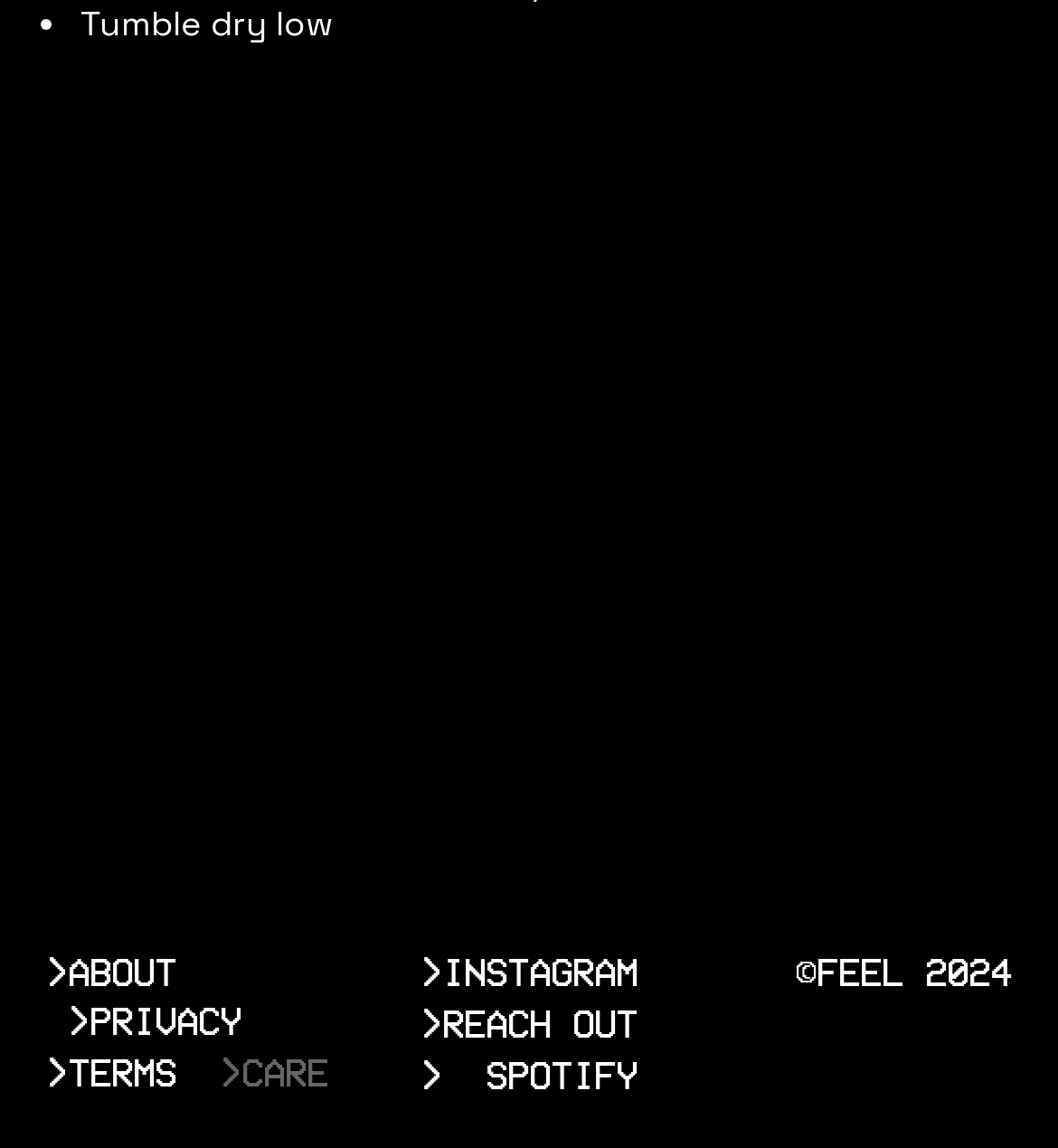What is the copyright year?
Can you provide a detailed and comprehensive answer to the question?

I found the copyright year by looking at the static text element at the bottom of the webpage. The static text element '©FEEL 2024' has a bounding box coordinate of [0.751, 0.829, 0.957, 0.86], which indicates that the copyright year is 2024.